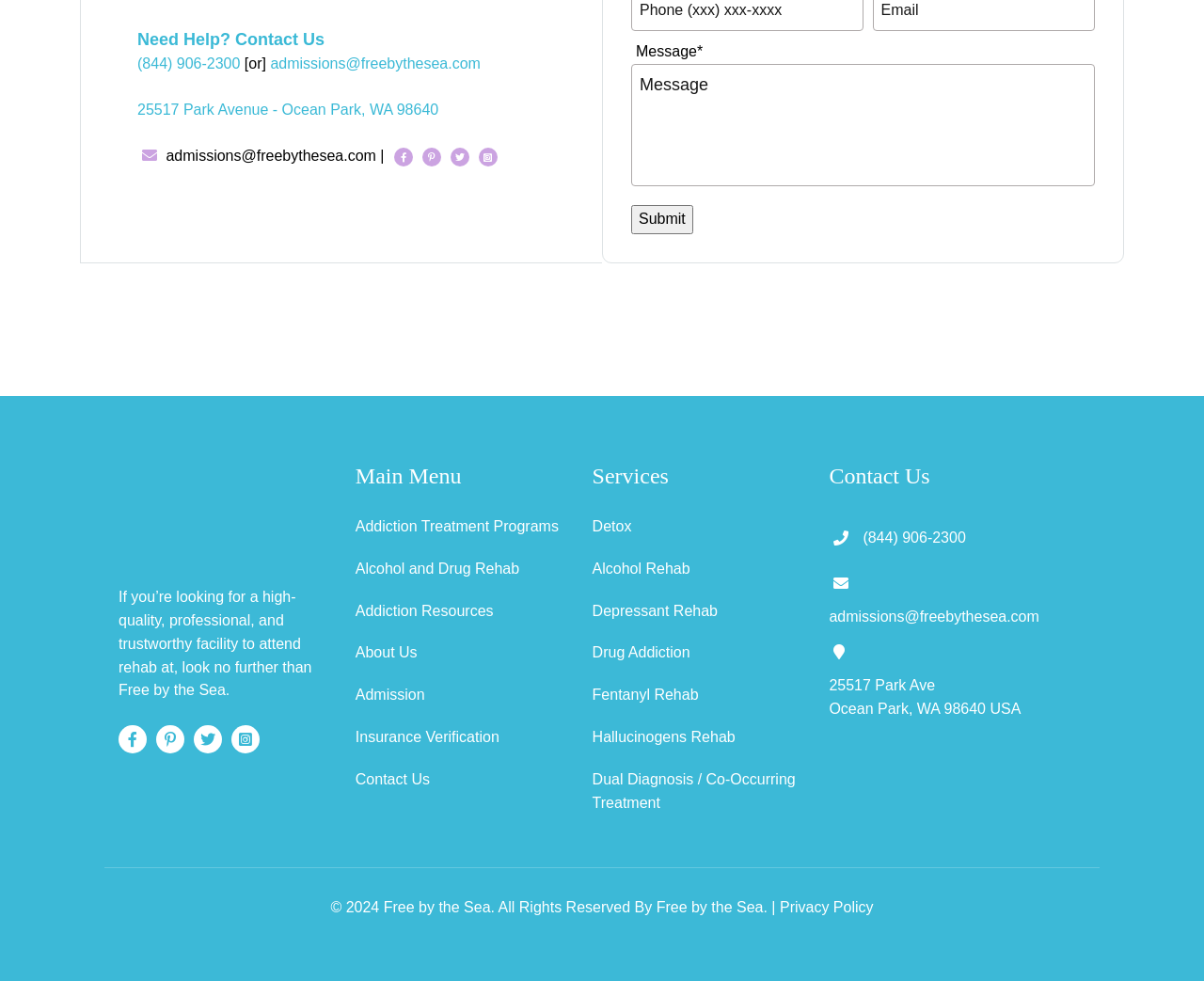Predict the bounding box coordinates of the area that should be clicked to accomplish the following instruction: "Check the address". The bounding box coordinates should consist of four float numbers between 0 and 1, i.e., [left, top, right, bottom].

[0.689, 0.69, 0.848, 0.73]